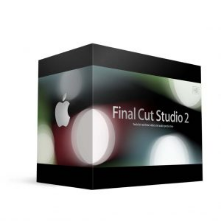Using the information shown in the image, answer the question with as much detail as possible: What is the font color of the product name?

According to the caption, the product name 'Final Cut Studio 2' is displayed in 'bold, white text', indicating that the font color of the product name is white.